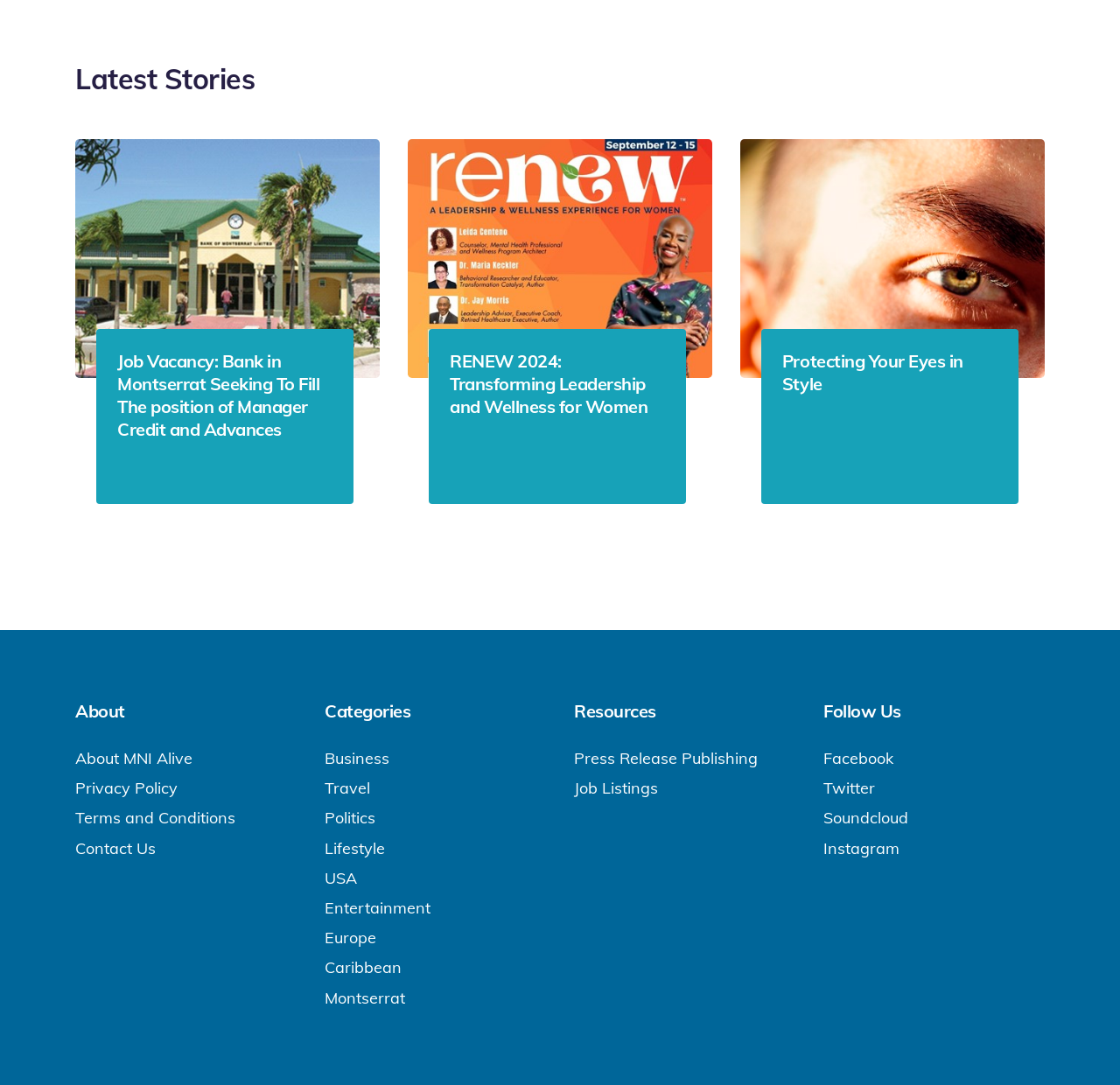Using the elements shown in the image, answer the question comprehensively: How can users follow the website?

The 'Follow Us' section is identified by the heading 'Follow Us' and includes links to 'Facebook', 'Twitter', 'Soundcloud', and 'Instagram', indicating that users can follow the website on these social media platforms.